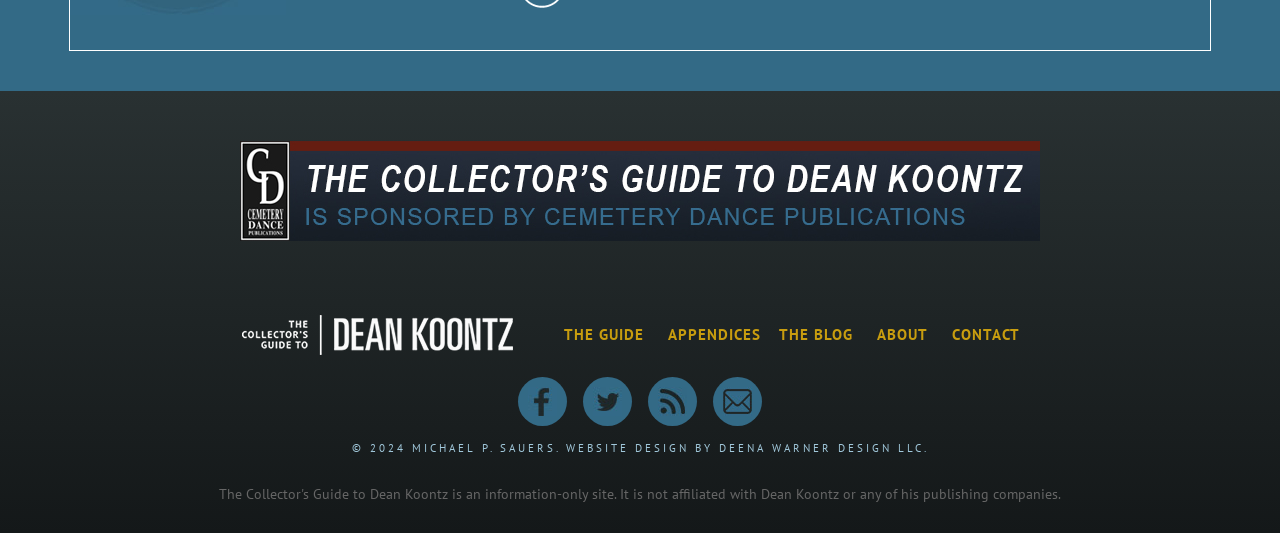Who designed the website?
Please describe in detail the information shown in the image to answer the question.

The website design credit is mentioned at the bottom of the webpage, stating 'WEBSITE DESIGN BY DEENA WARNER DESIGN LLC.'.